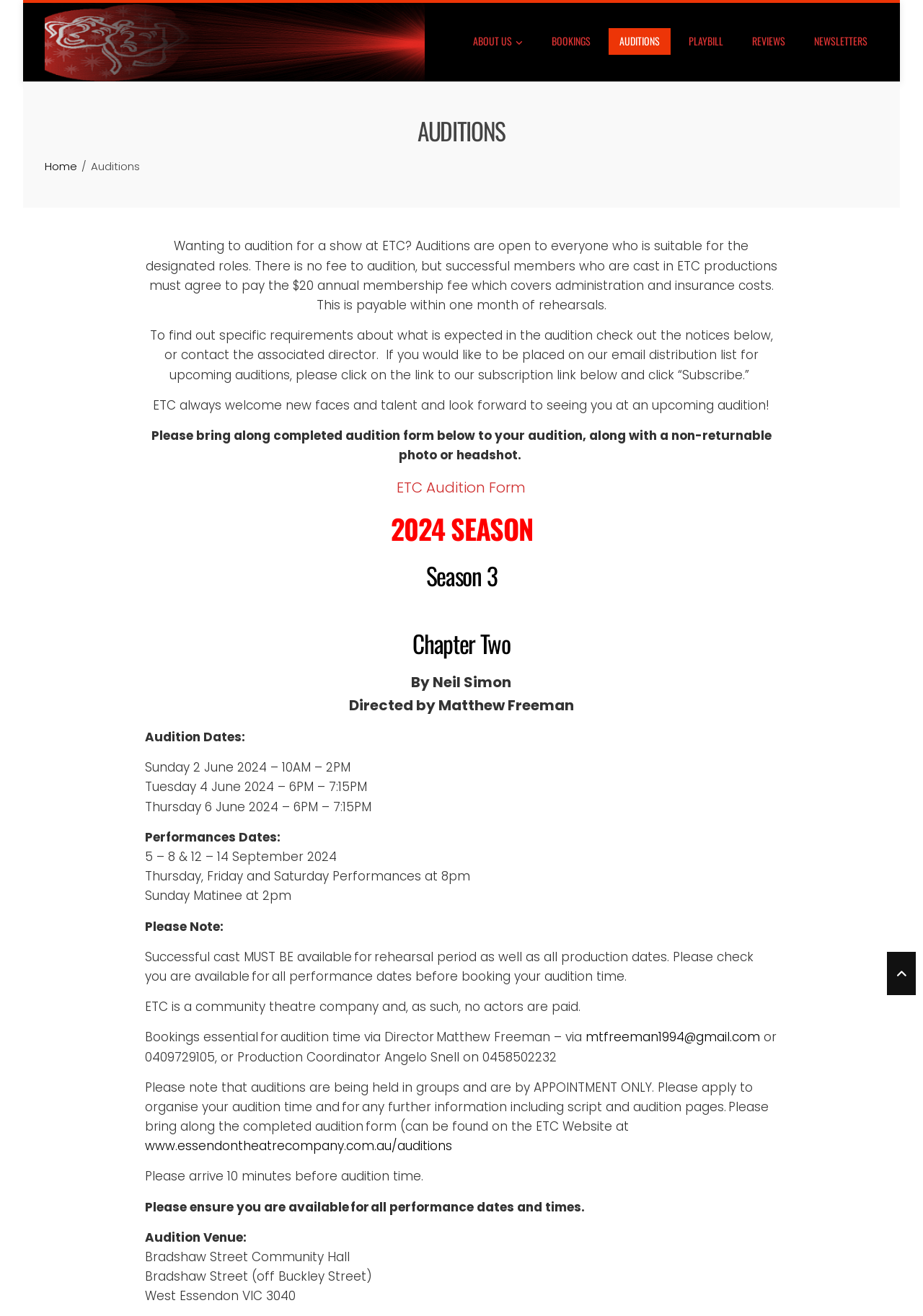How can you book an audition time?
With the help of the image, please provide a detailed response to the question.

According to the webpage, you can book an audition time by contacting the Director, Matthew Freeman, via email or phone, or the Production Coordinator, Angelo Snell, via phone. The contact information is provided on the webpage.